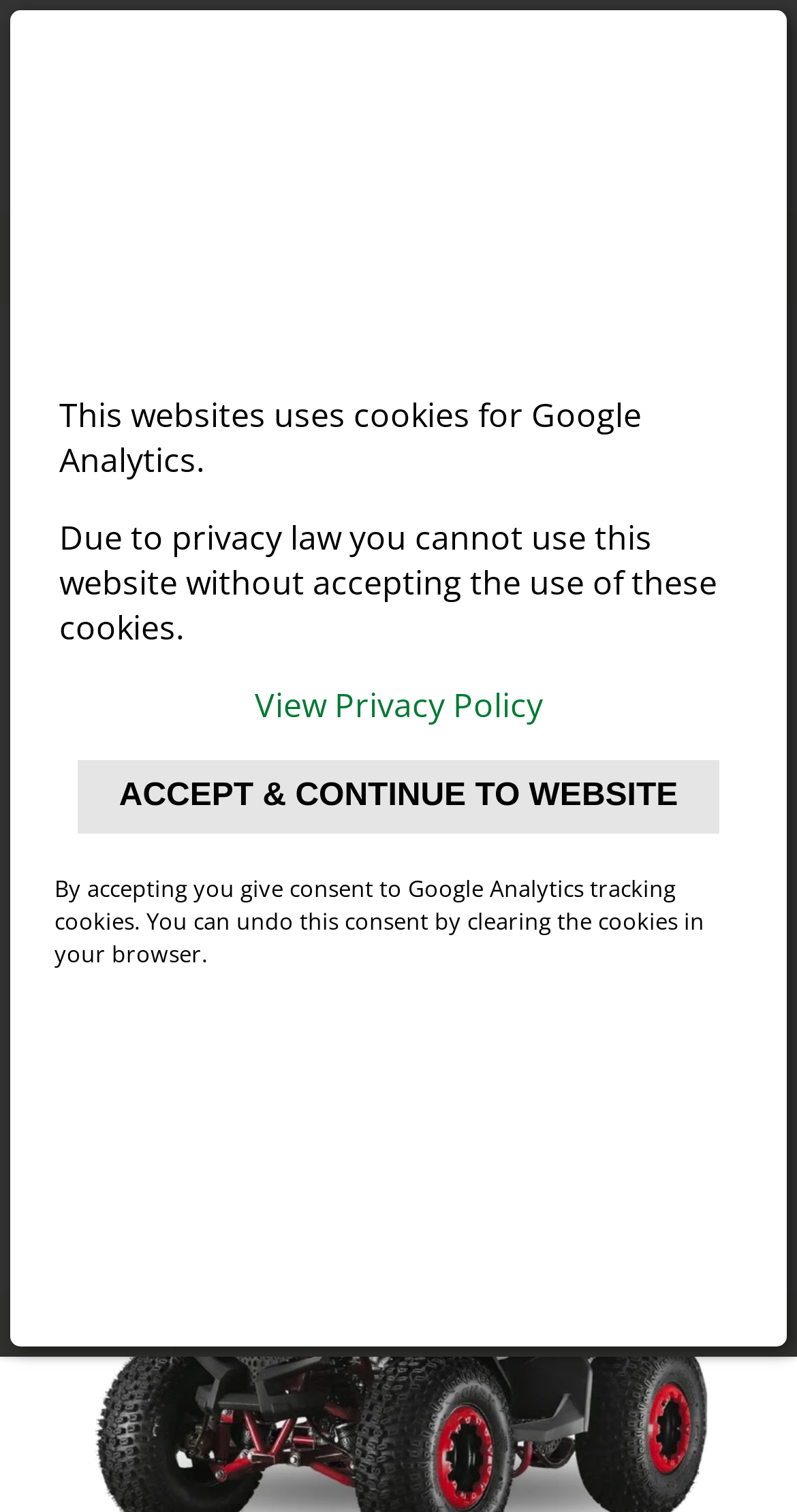Please find the bounding box coordinates of the element that needs to be clicked to perform the following instruction: "Read about Lip Fillers and Combo Therapies". The bounding box coordinates should be four float numbers between 0 and 1, represented as [left, top, right, bottom].

None